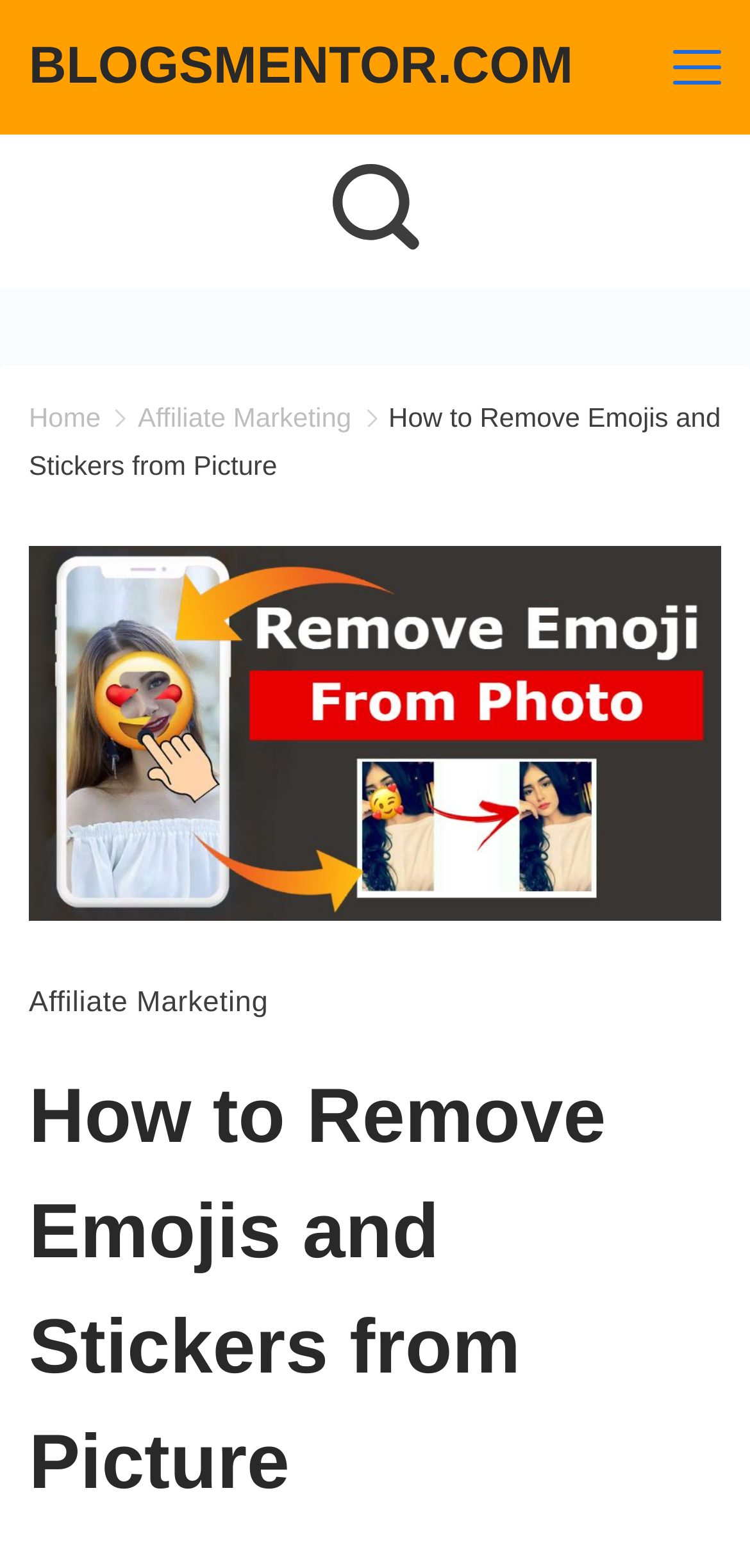Can you find and provide the title of the webpage?

How to Remove Emojis and Stickers from Picture